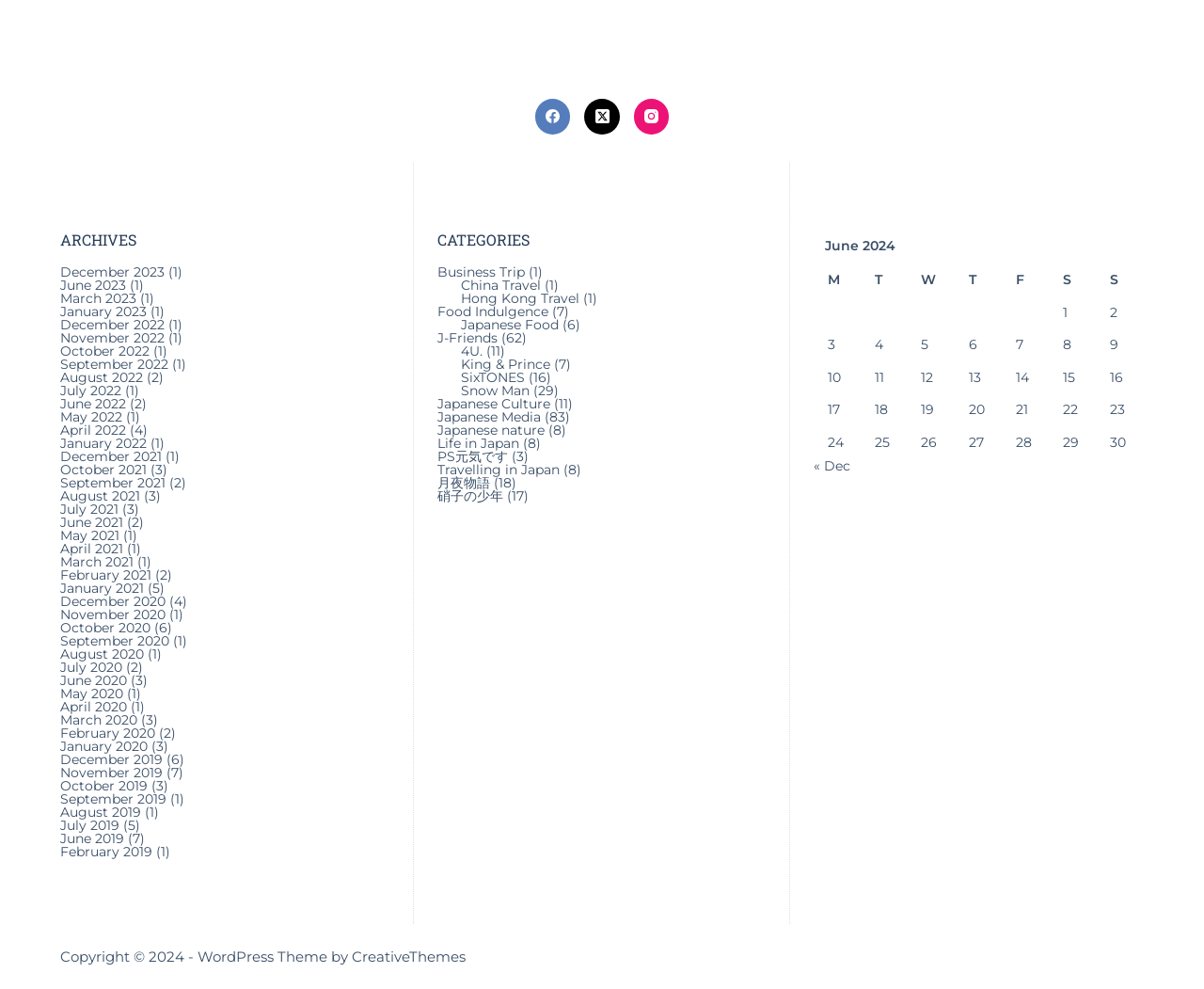Provide a single word or phrase answer to the question: 
What is the heading above the list of links?

ARCHIVES